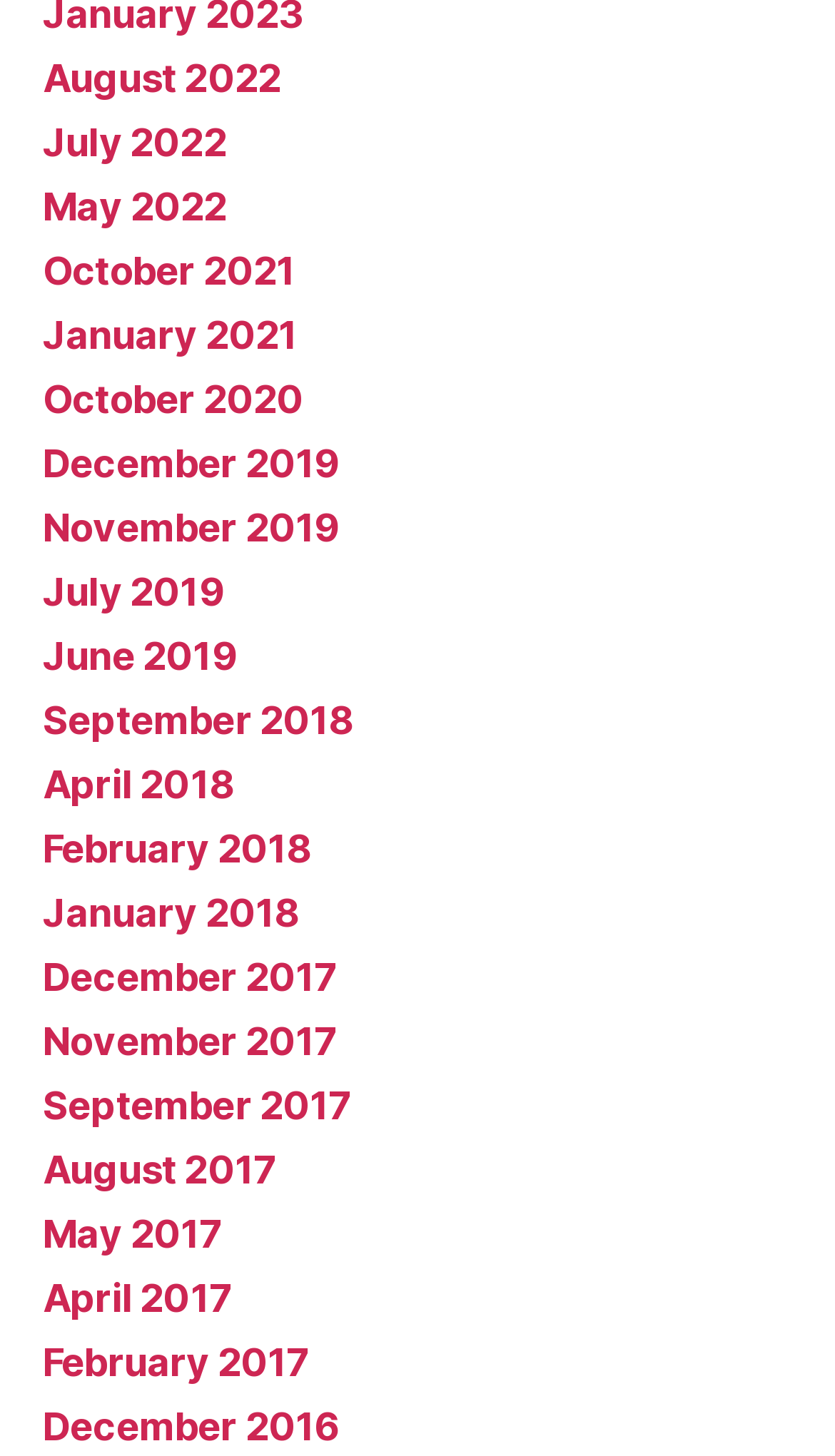Please identify the bounding box coordinates of the element's region that should be clicked to execute the following instruction: "view July 2022". The bounding box coordinates must be four float numbers between 0 and 1, i.e., [left, top, right, bottom].

[0.051, 0.082, 0.271, 0.112]